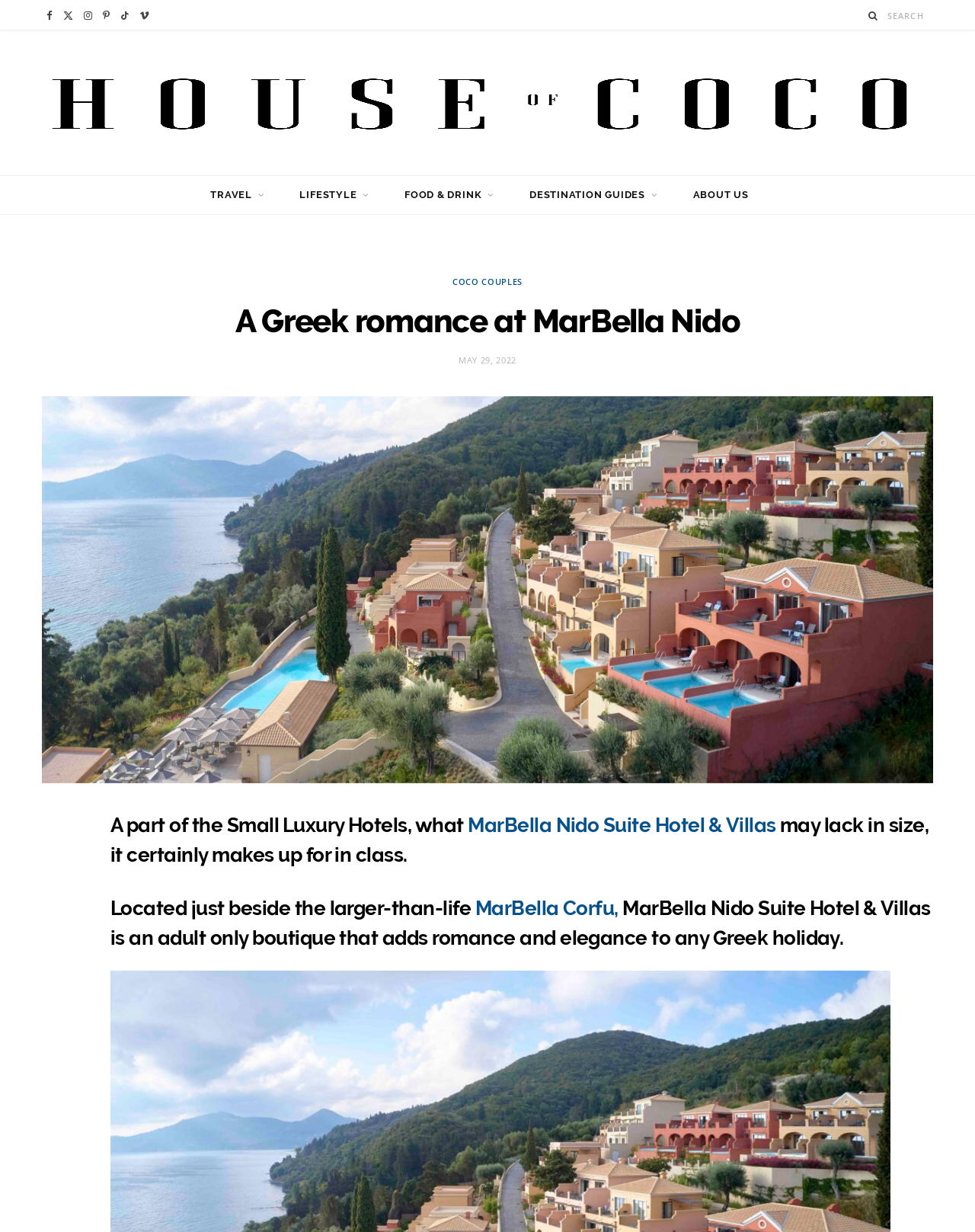Using floating point numbers between 0 and 1, provide the bounding box coordinates in the format (top-left x, top-left y, bottom-right x, bottom-right y). Locate the UI element described here: TikTok

[0.119, 0.001, 0.137, 0.025]